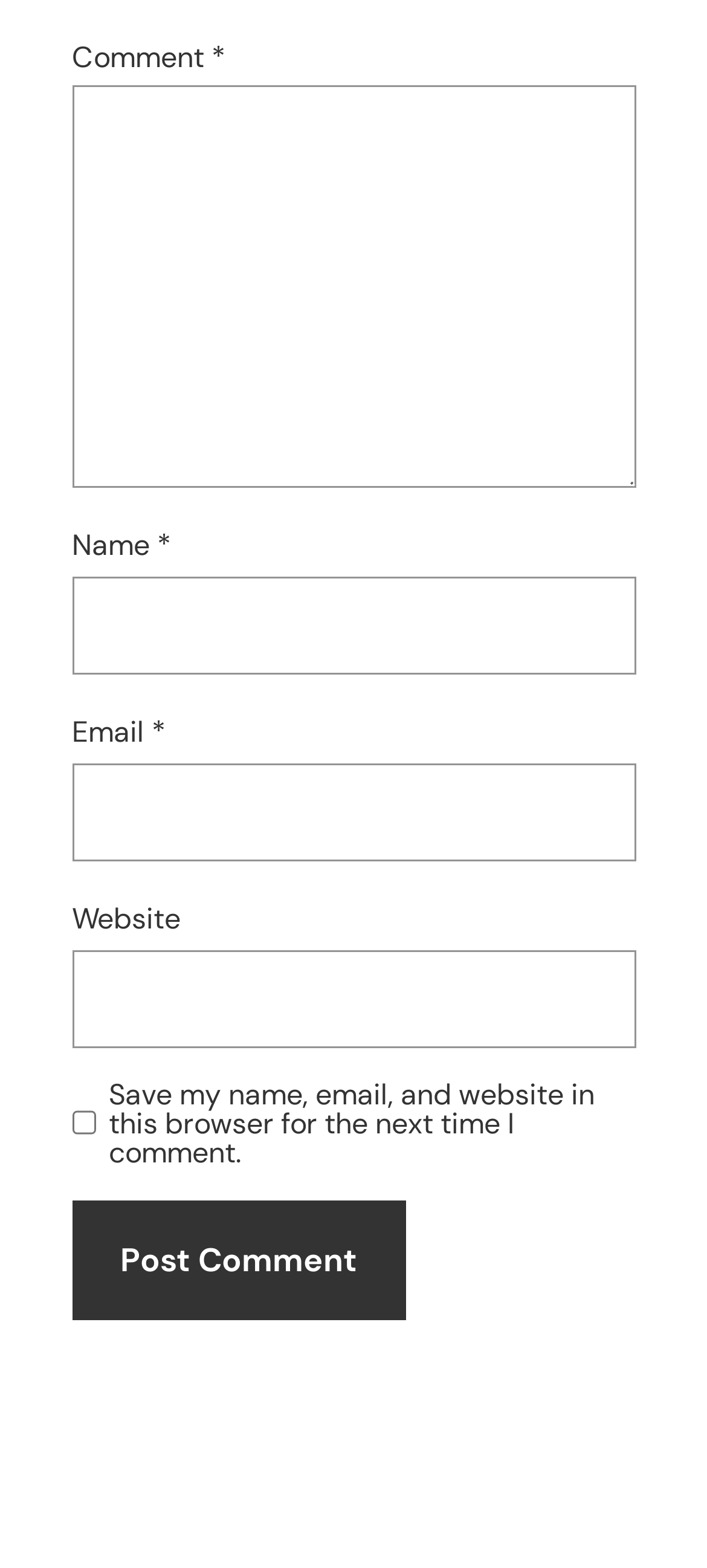Provide a brief response to the question using a single word or phrase: 
Is the 'Website' field required?

No